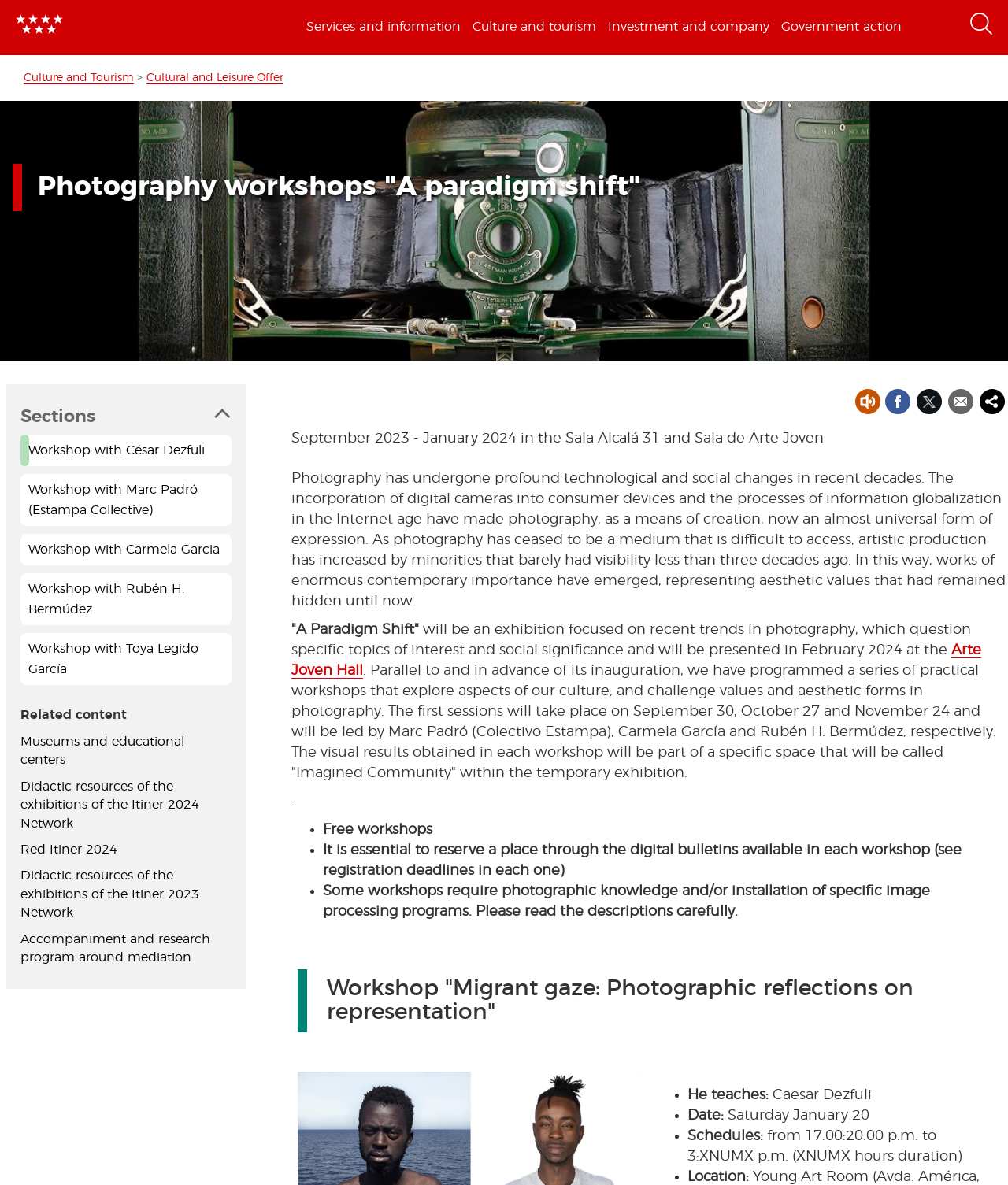Generate the text content of the main heading of the webpage.

Photography workshops "A paradigm shift"